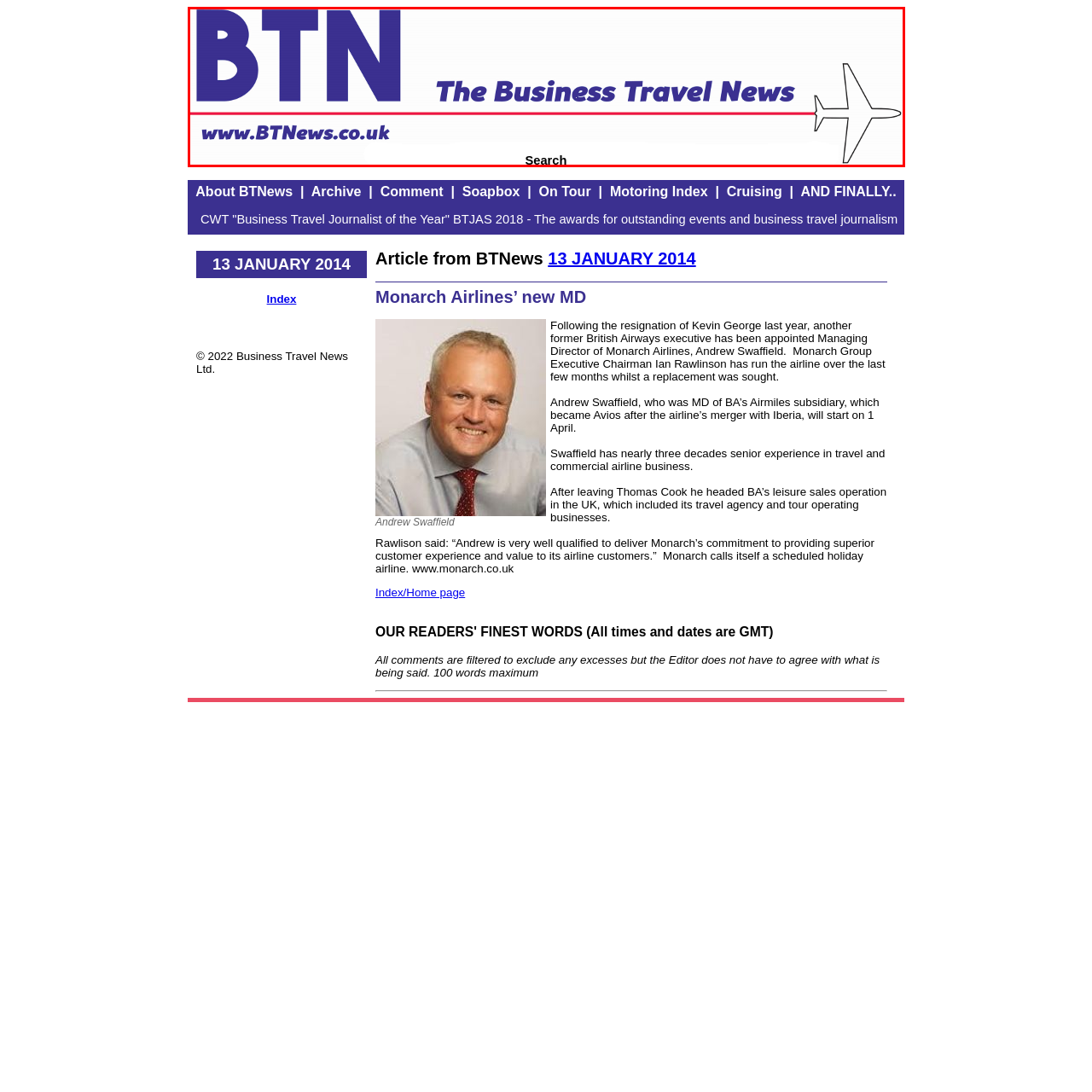Describe in detail the elements and actions shown in the image within the red-bordered area.

The image prominently features the logo of "BTNews: The Business Travel News." The logo is styled with bold blue letters for "BTN," emphasizing the acronym, while the full name, "The Business Travel News," appears in a clear, elegant font beneath it. A subtle red line runs horizontally across the image, adding a touch of flair and framing the text. To the right, there is a simple icon of an airplane, symbolizing the travel industry. Below the logo, the website URL "www.BTNews.co.uk" is displayed, further establishing its online presence. Additionally, a "Search" link is positioned at the bottom, indicating user navigation capabilities. This image serves as a welcoming header for a digital platform focused on news and information tailored for business travel enthusiasts.